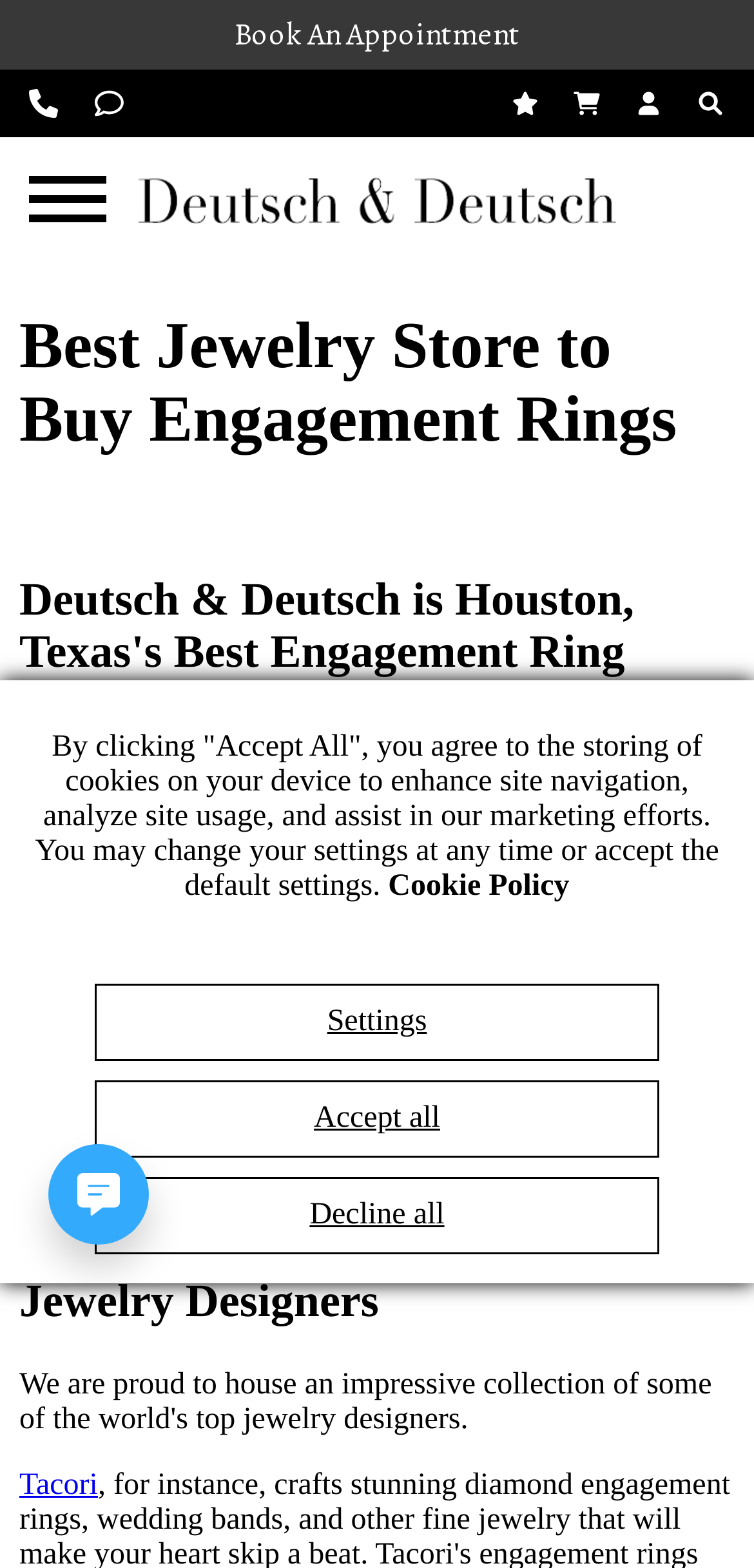How many ways can you contact the store?
Kindly offer a detailed explanation using the data available in the image.

There are three ways to contact the store: 'Book An Appointment', 'Call Us', and 'Text Us', which are all links at the top of the page.